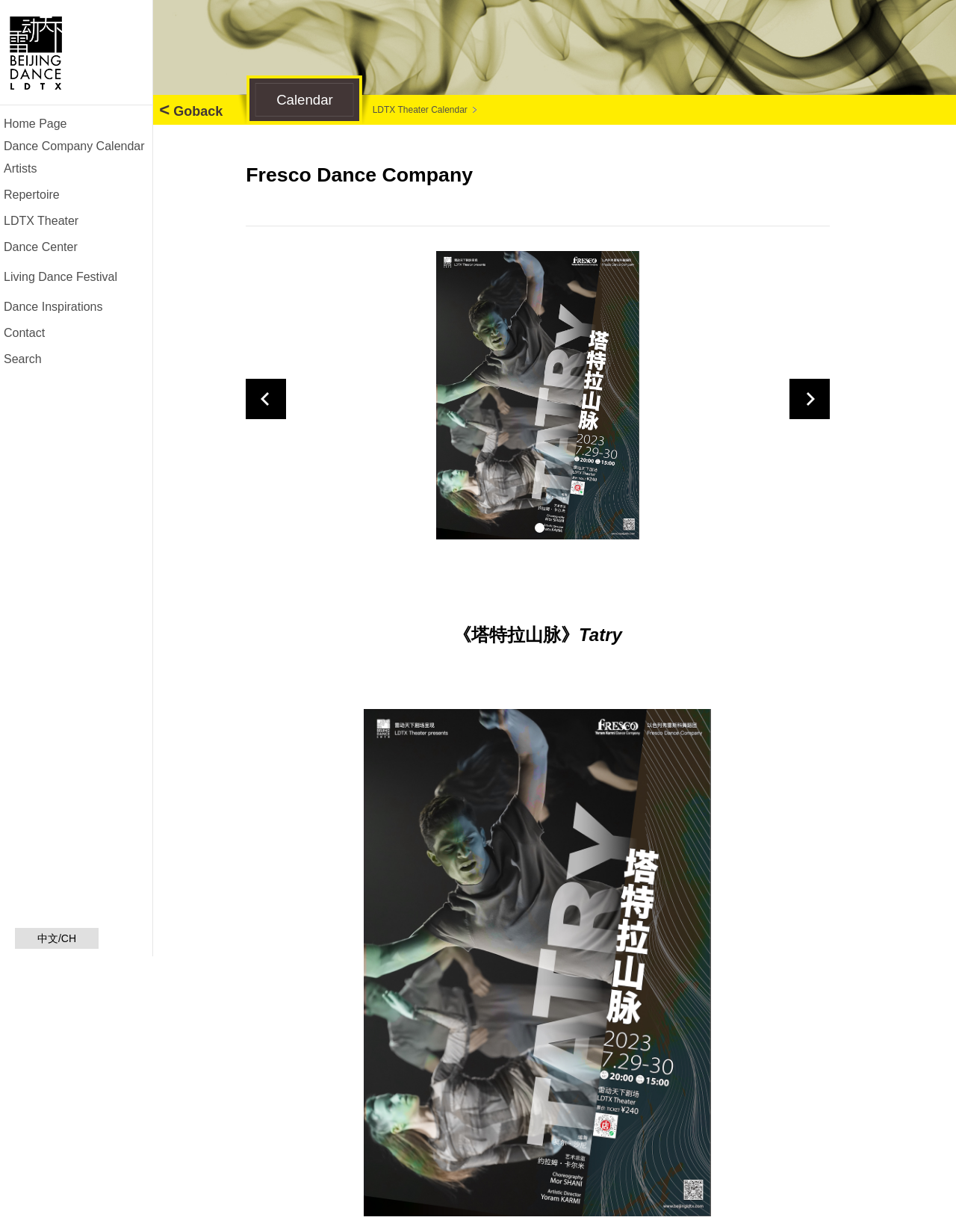How many links are there in the navigation menu? Based on the screenshot, please respond with a single word or phrase.

11